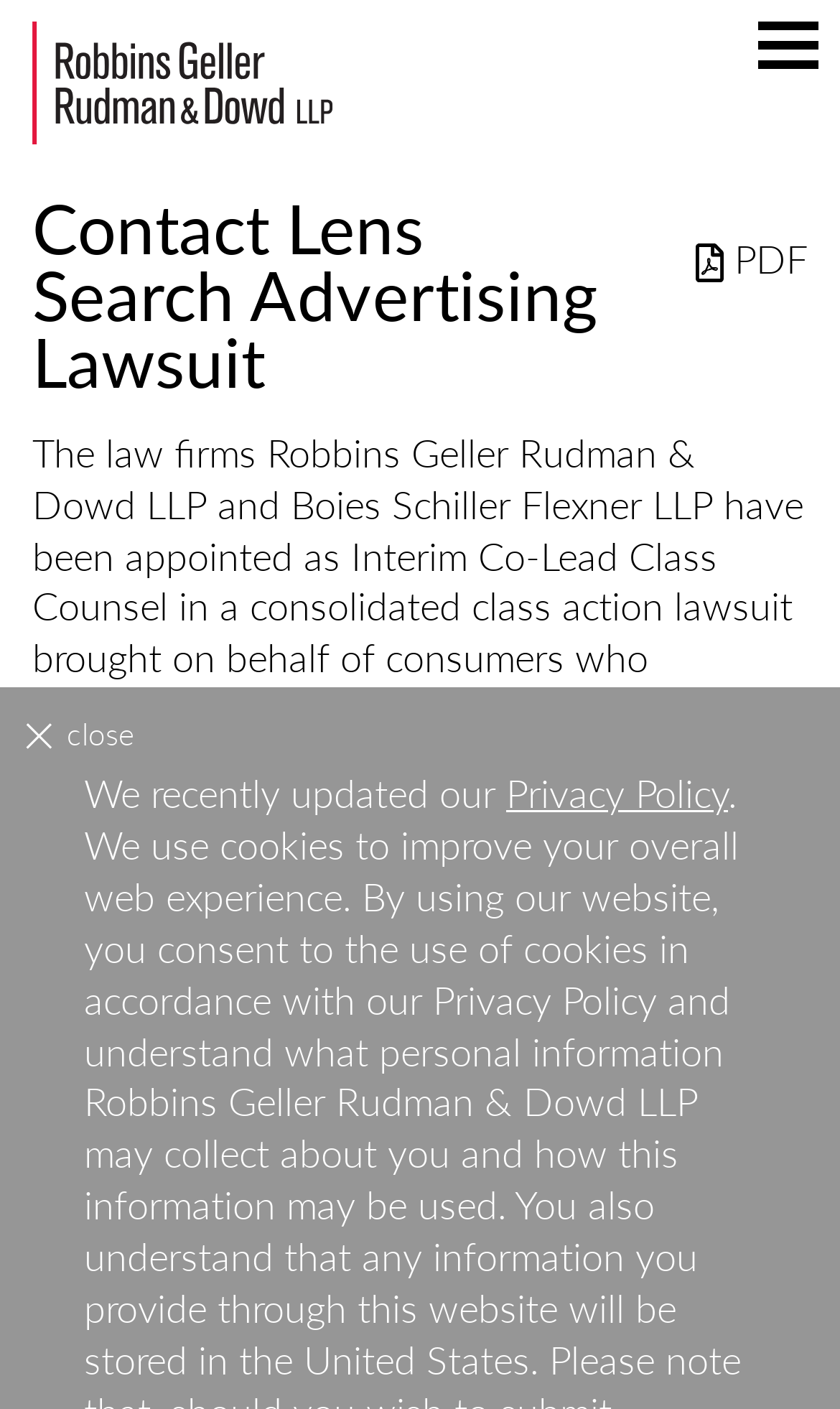What law firms are appointed as Interim Co-Lead Class Counsel?
Please provide a full and detailed response to the question.

I found this information by reading the first sentence of the webpage, which states that 'The law firms Robbins Geller Rudman & Dowd LLP and Boies Schiller Flexner LLP have been appointed as Interim Co-Lead Class Counsel in a consolidated class action lawsuit brought on behalf of consumers who purchased contact lenses from certain sellers online.'